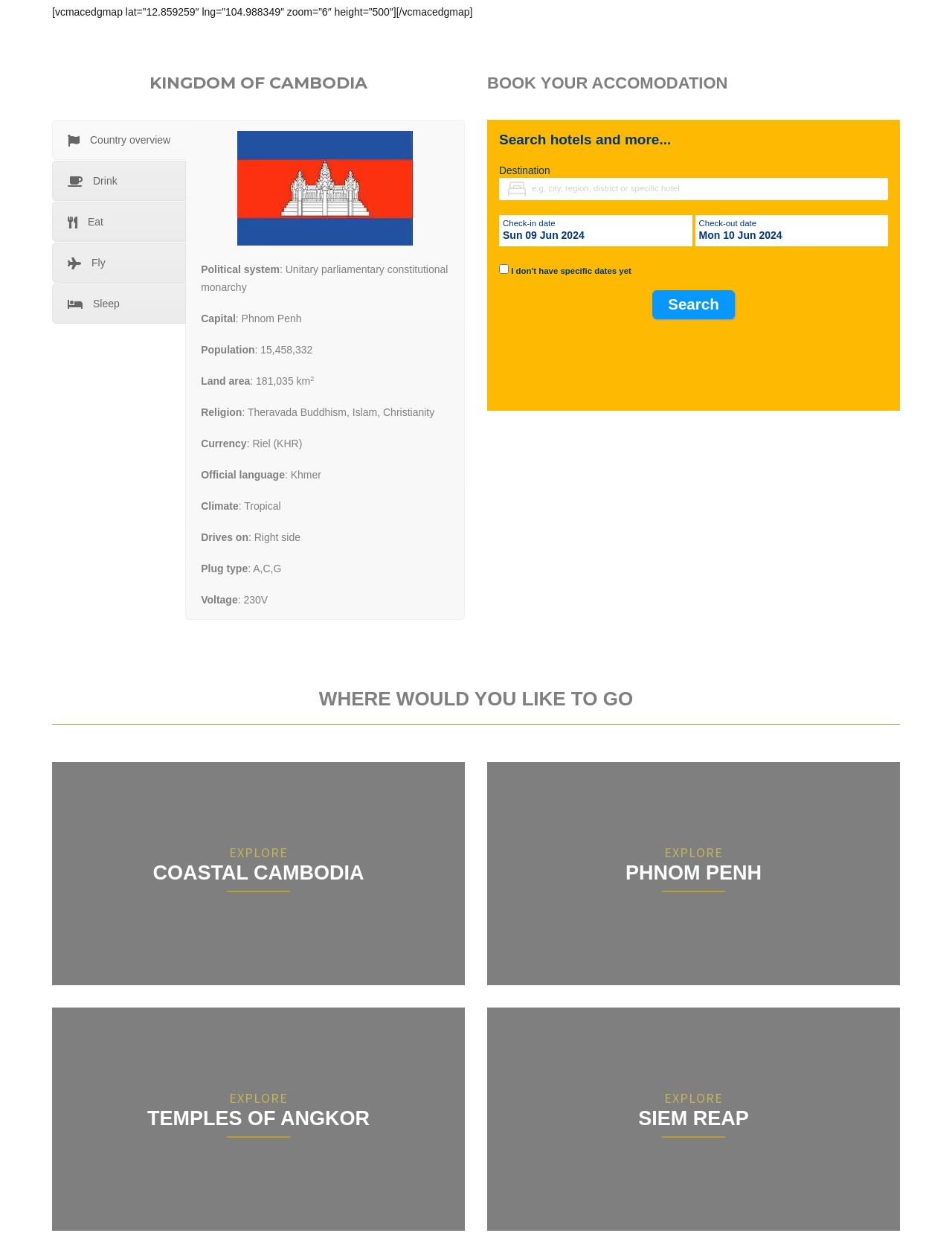Answer briefly with one word or phrase:
What is the official language of Cambodia?

Khmer